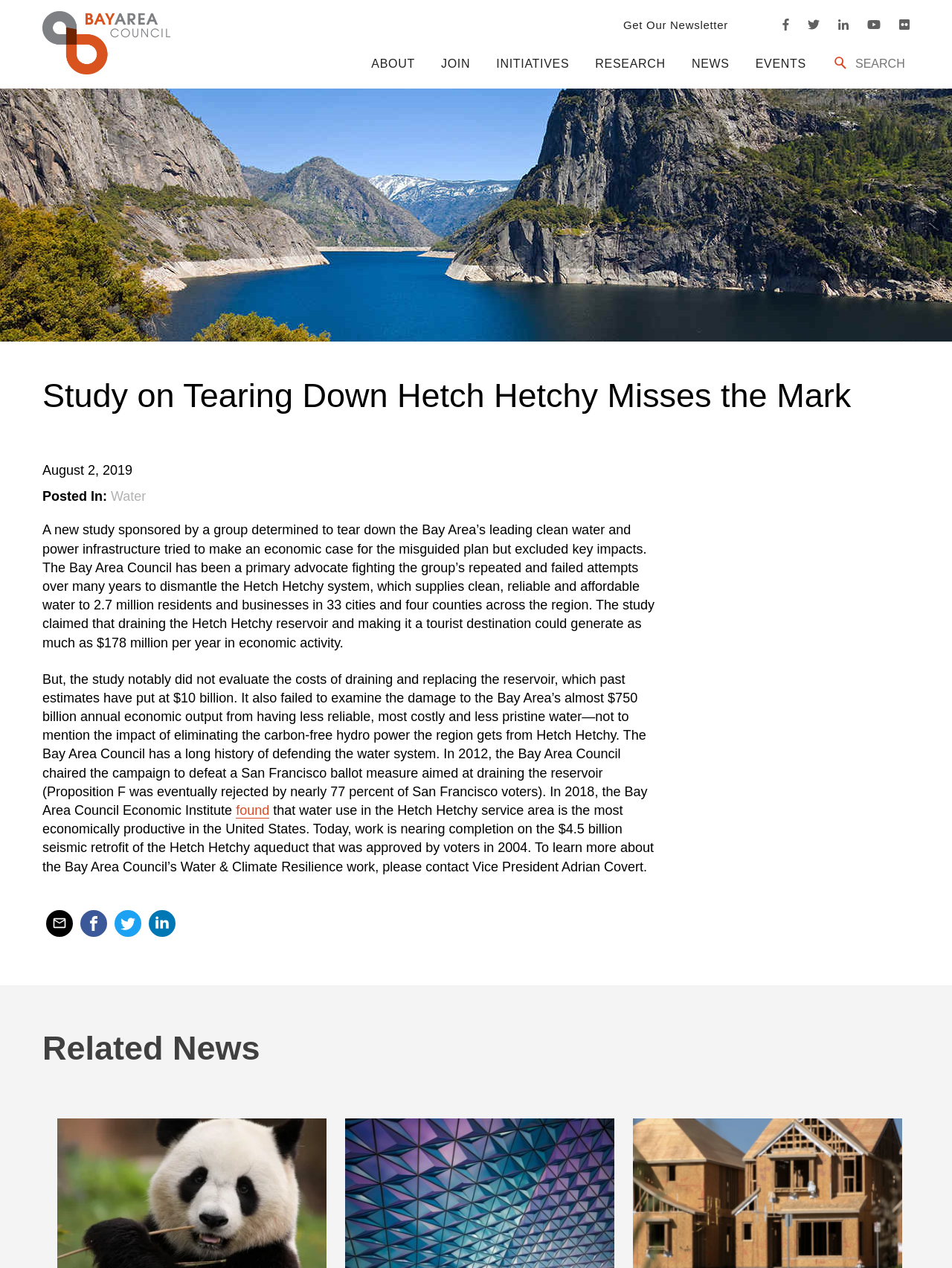What is the estimated cost of draining and replacing the Hetch Hetchy reservoir?
Can you give a detailed and elaborate answer to the question?

The article states that past estimates have put the cost of draining and replacing the reservoir at $10 billion. This information can be found in the paragraph that starts with 'But, the study notably did not evaluate...'.